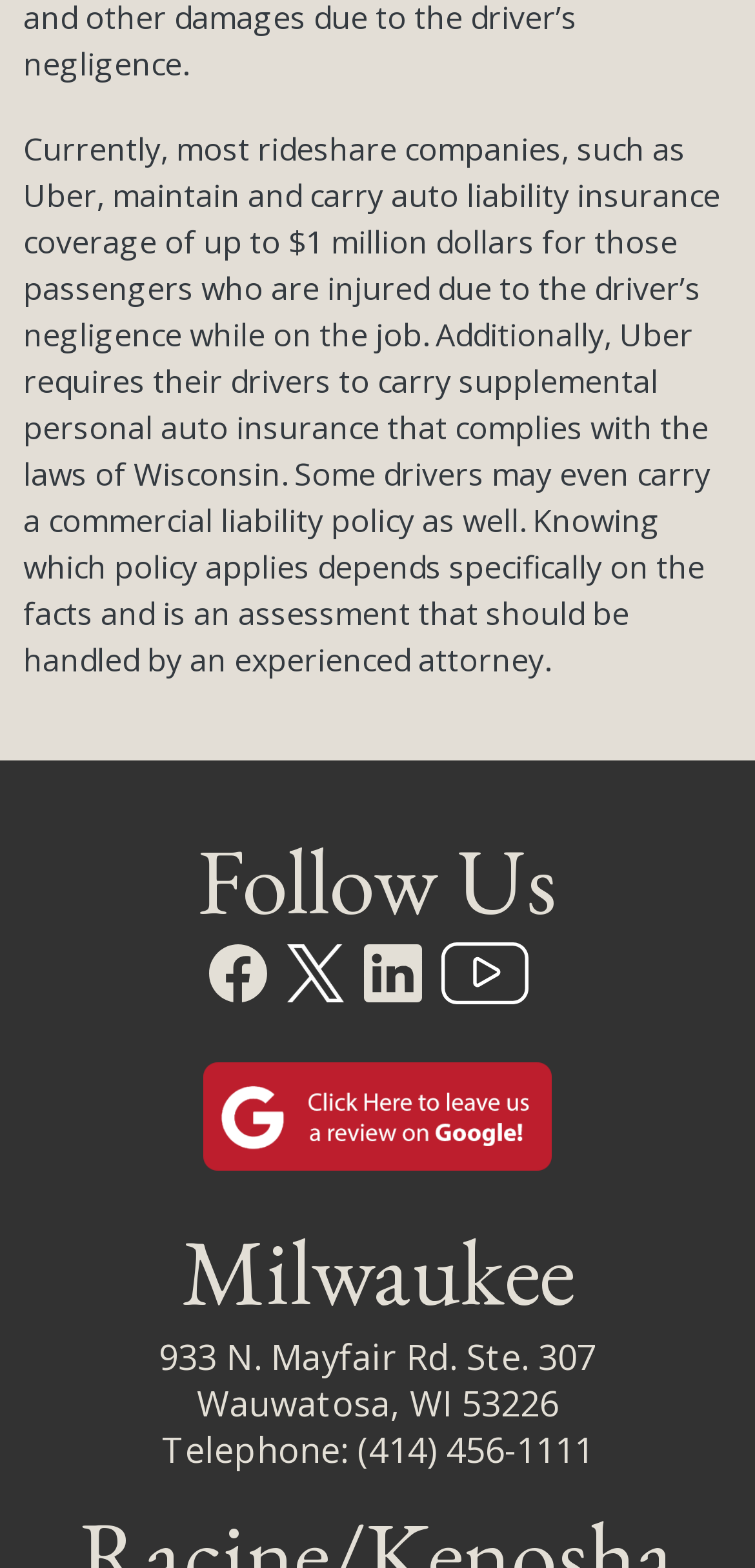Using the information in the image, give a comprehensive answer to the question: 
What is the address of Action Law in Wauwatosa?

The webpage provides the address of Action Law in Wauwatosa, which is 933 N. Mayfair Rd. Ste. 307, as indicated by the StaticText element with the bounding box coordinates [0.21, 0.851, 0.79, 0.88].